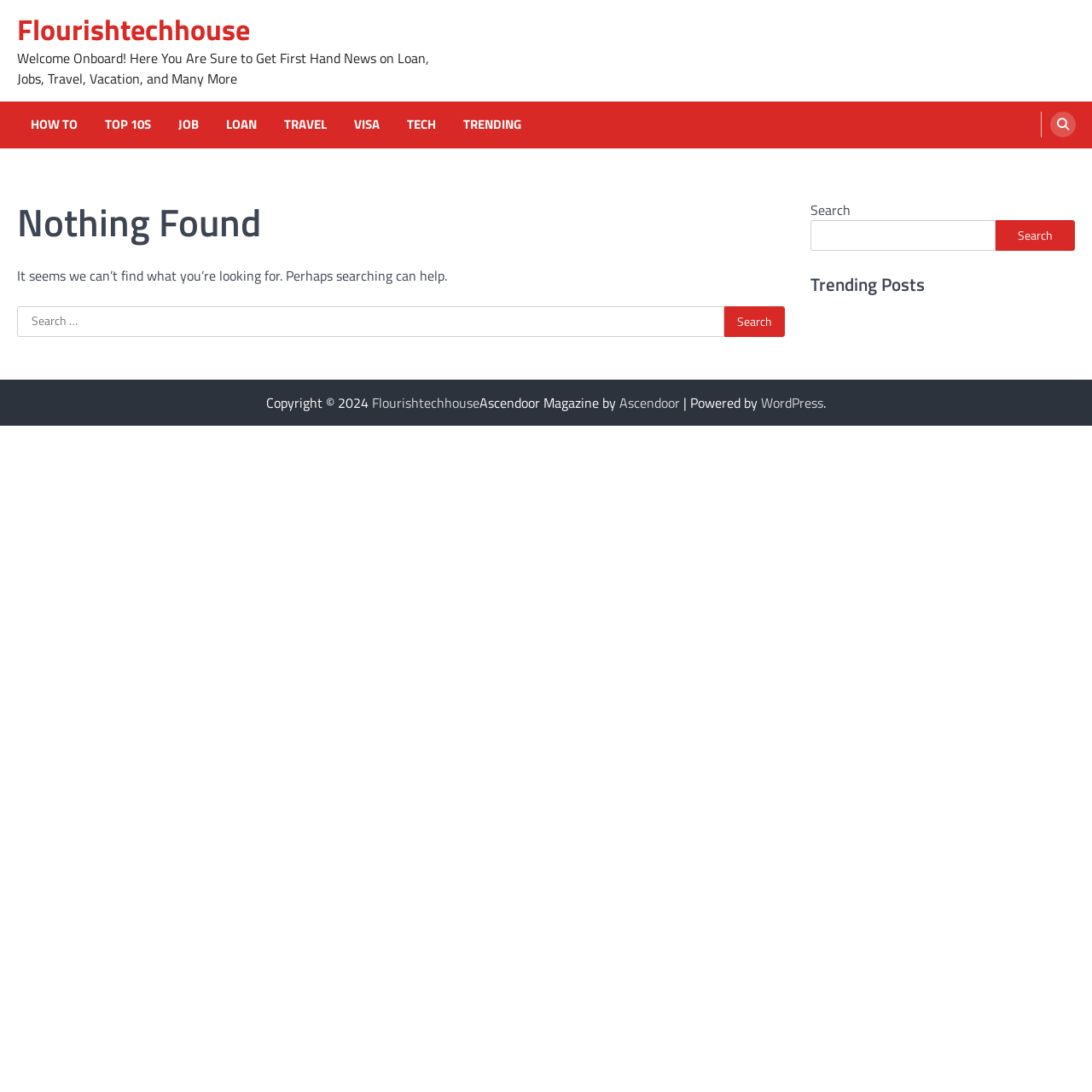Identify the bounding box coordinates of the clickable region necessary to fulfill the following instruction: "Click on the 'About us' link". The bounding box coordinates should be four float numbers between 0 and 1, i.e., [left, top, right, bottom].

None